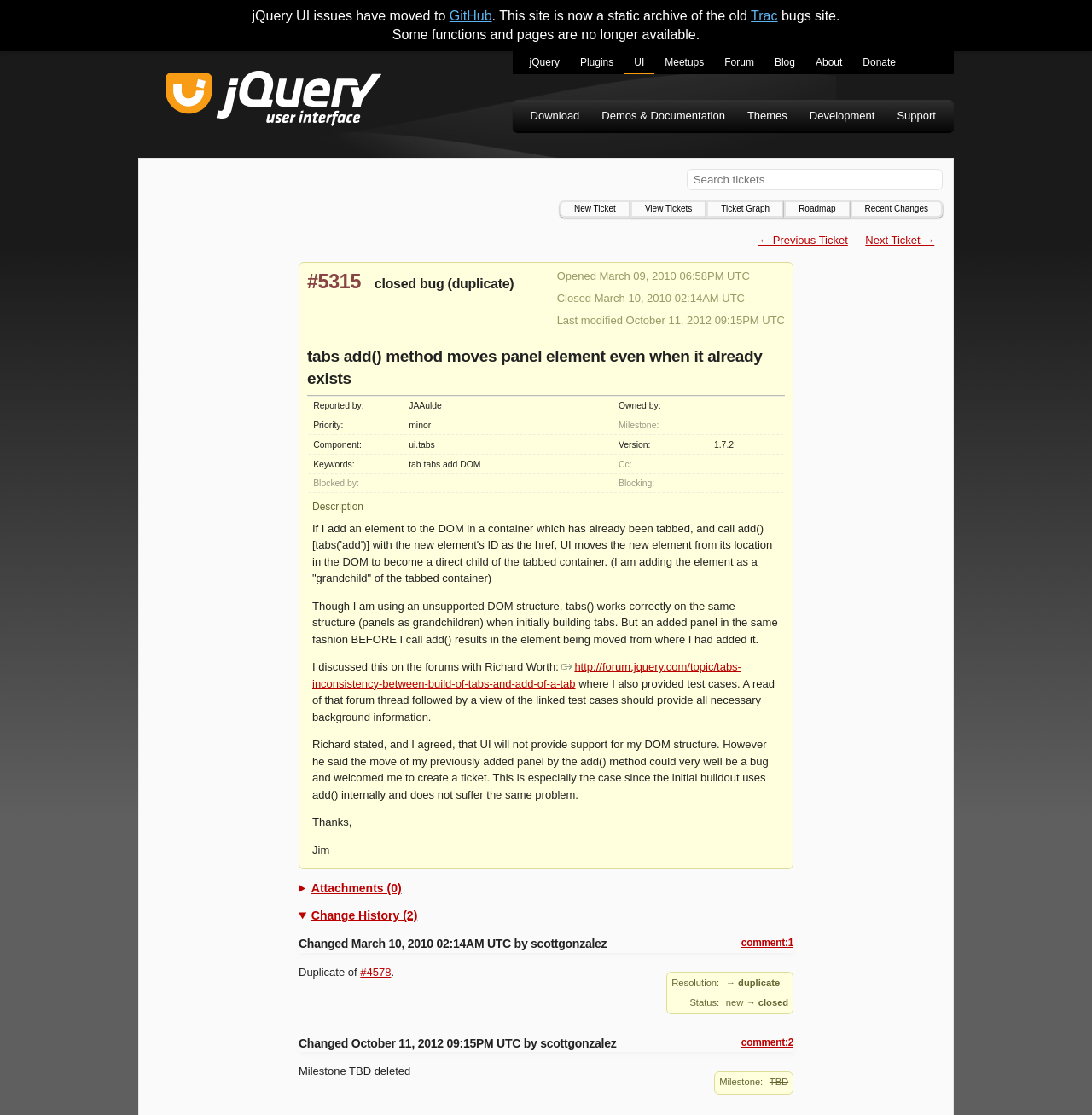Please identify the bounding box coordinates of where to click in order to follow the instruction: "Go to jQuery UI".

[0.152, 0.064, 0.349, 0.118]